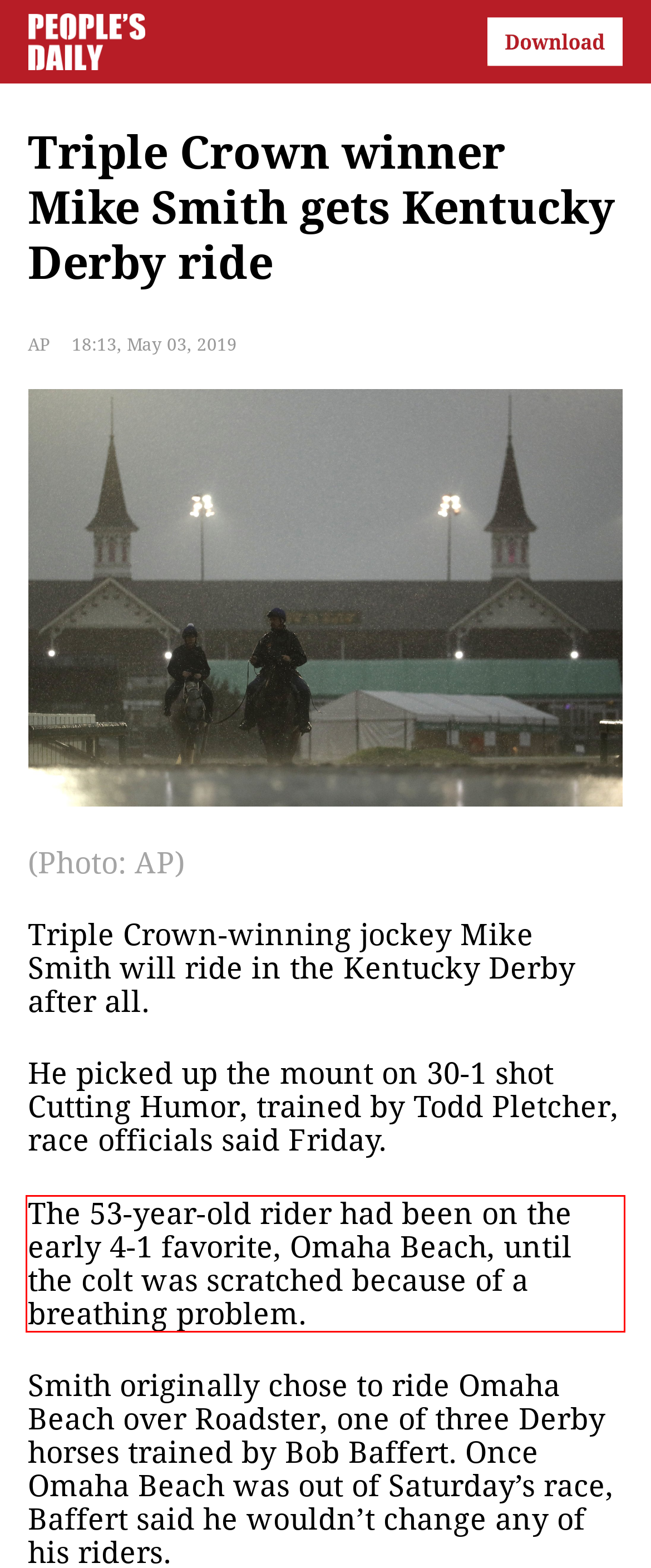Please examine the webpage screenshot and extract the text within the red bounding box using OCR.

The 53-year-old rider had been on the early 4-1 favorite, Omaha Beach, until the colt was scratched because of a breathing problem.